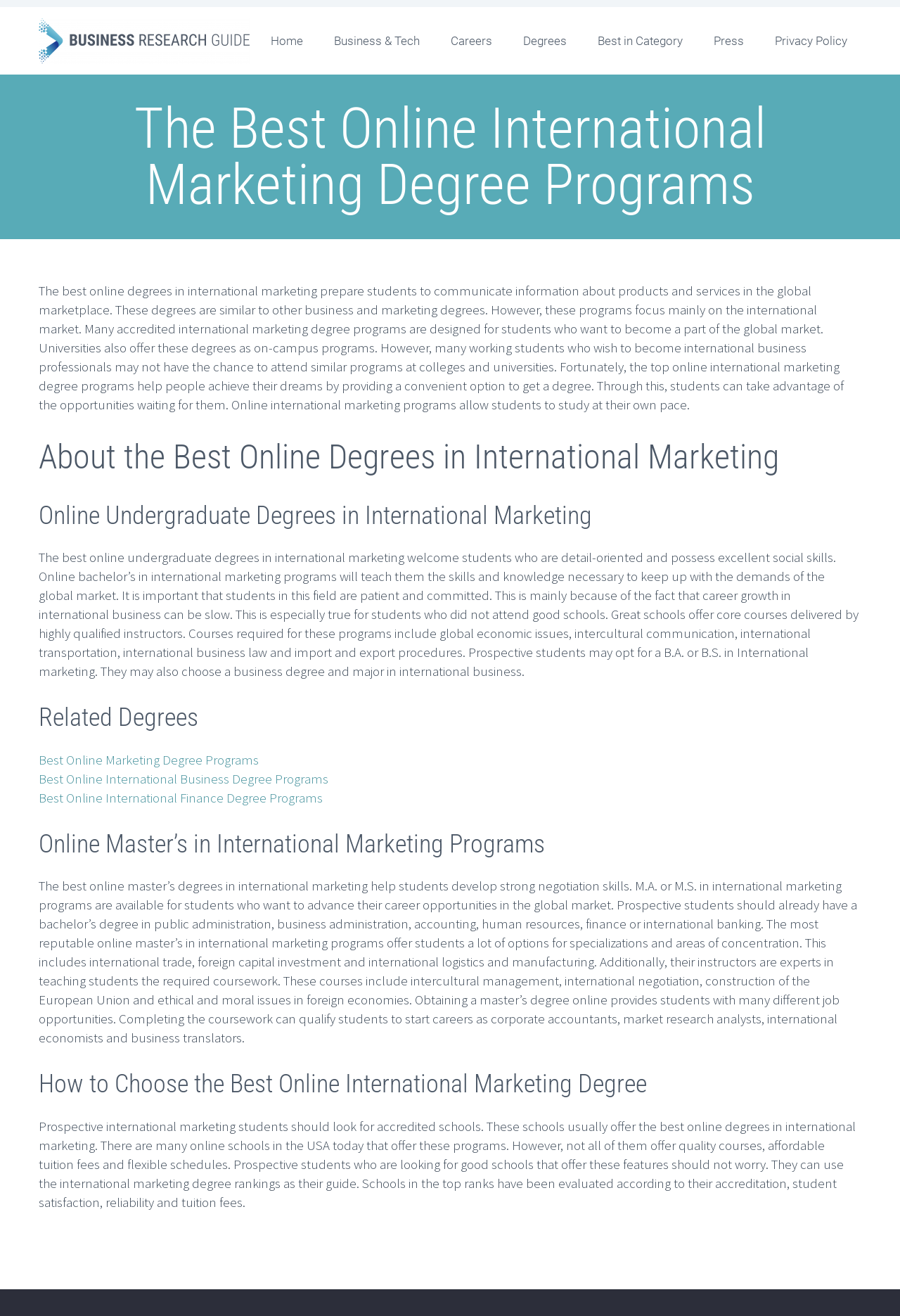Please find the bounding box for the UI element described by: "Investing".

None